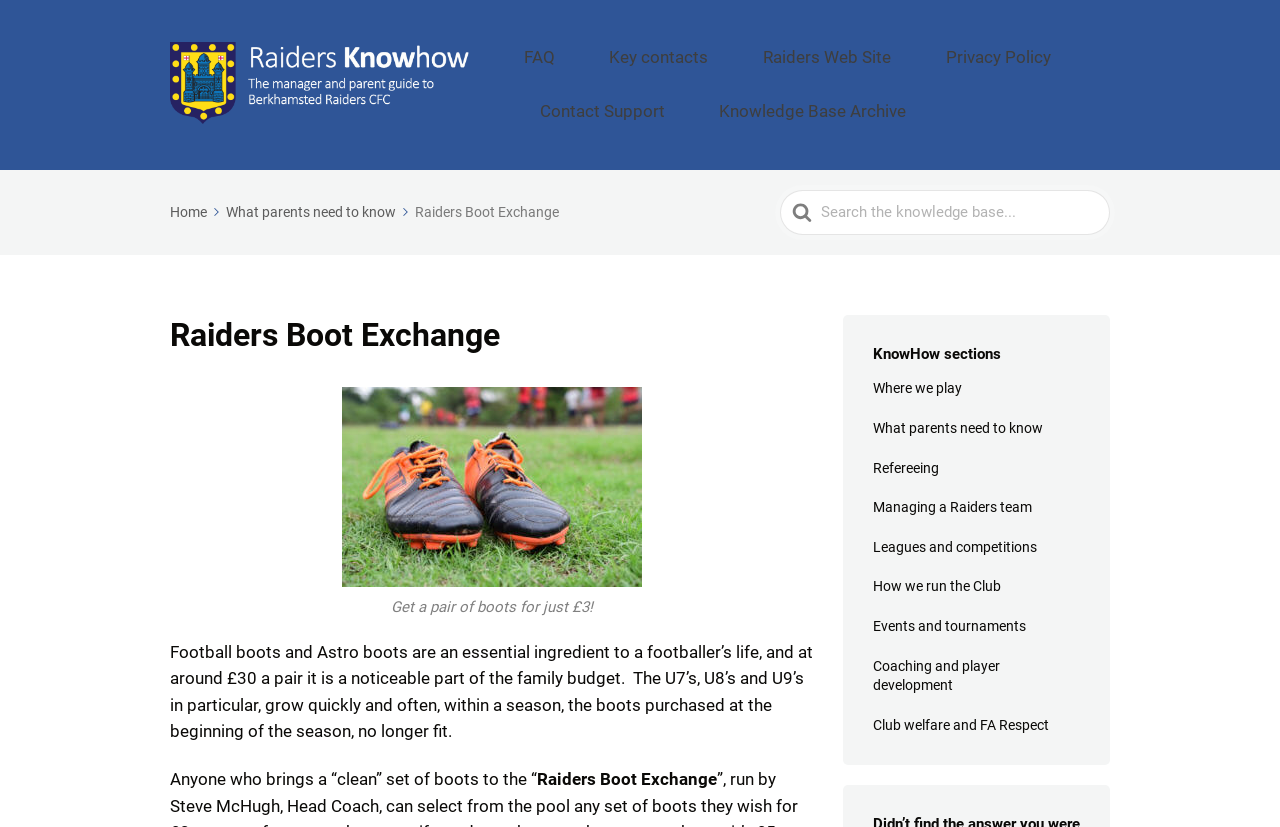Give the bounding box coordinates for this UI element: "What parents need to know". The coordinates should be four float numbers between 0 and 1, arranged as [left, top, right, bottom].

[0.682, 0.482, 0.815, 0.53]